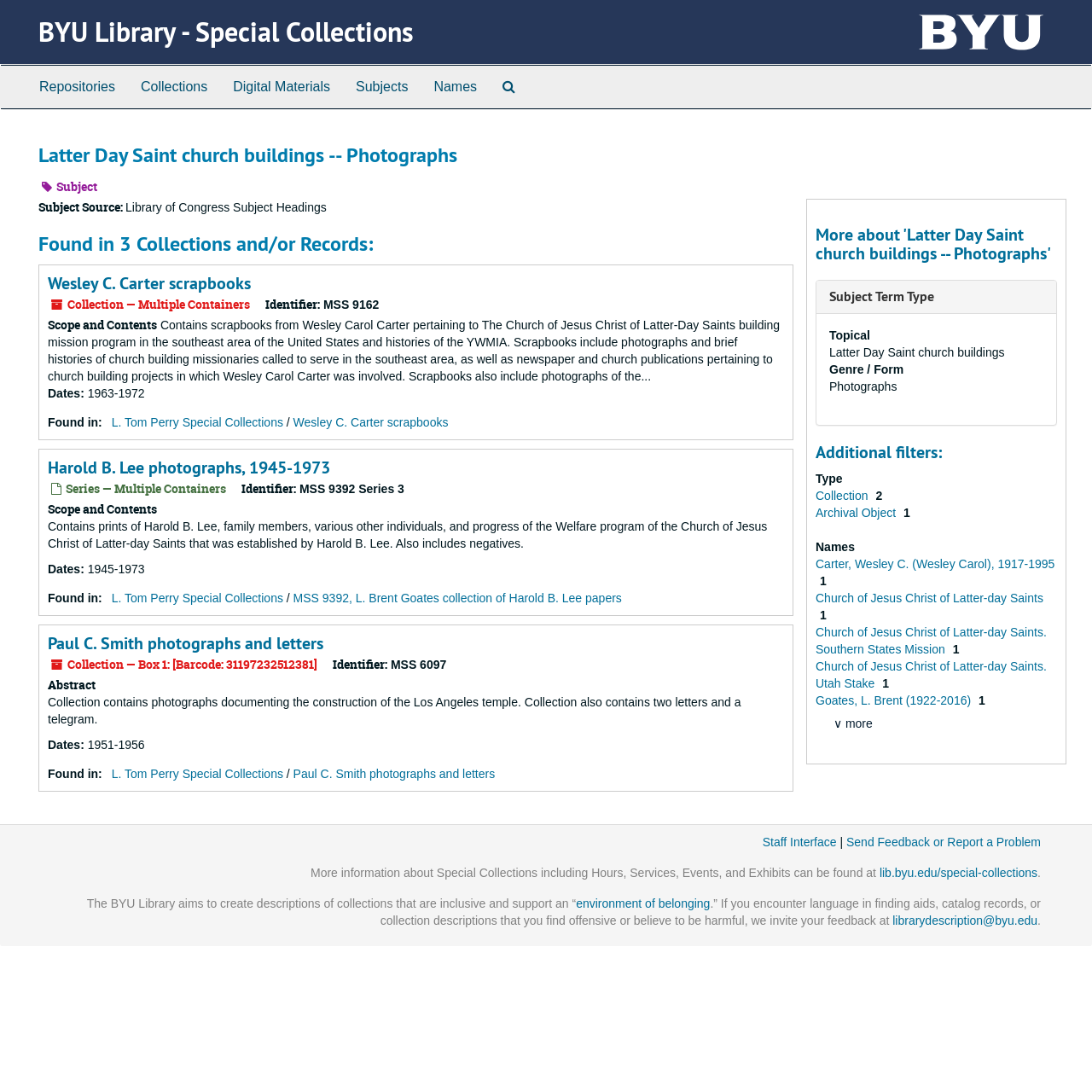Please identify the bounding box coordinates of the clickable area that will allow you to execute the instruction: "View 'Wesley C. Carter scrapbooks'".

[0.044, 0.249, 0.23, 0.269]